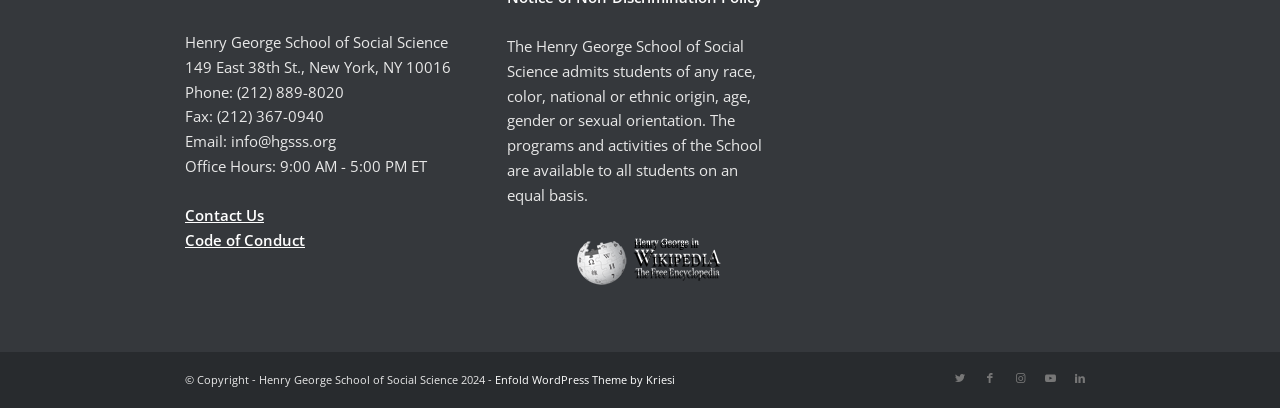Please identify the bounding box coordinates of the area I need to click to accomplish the following instruction: "Reply to the post".

None